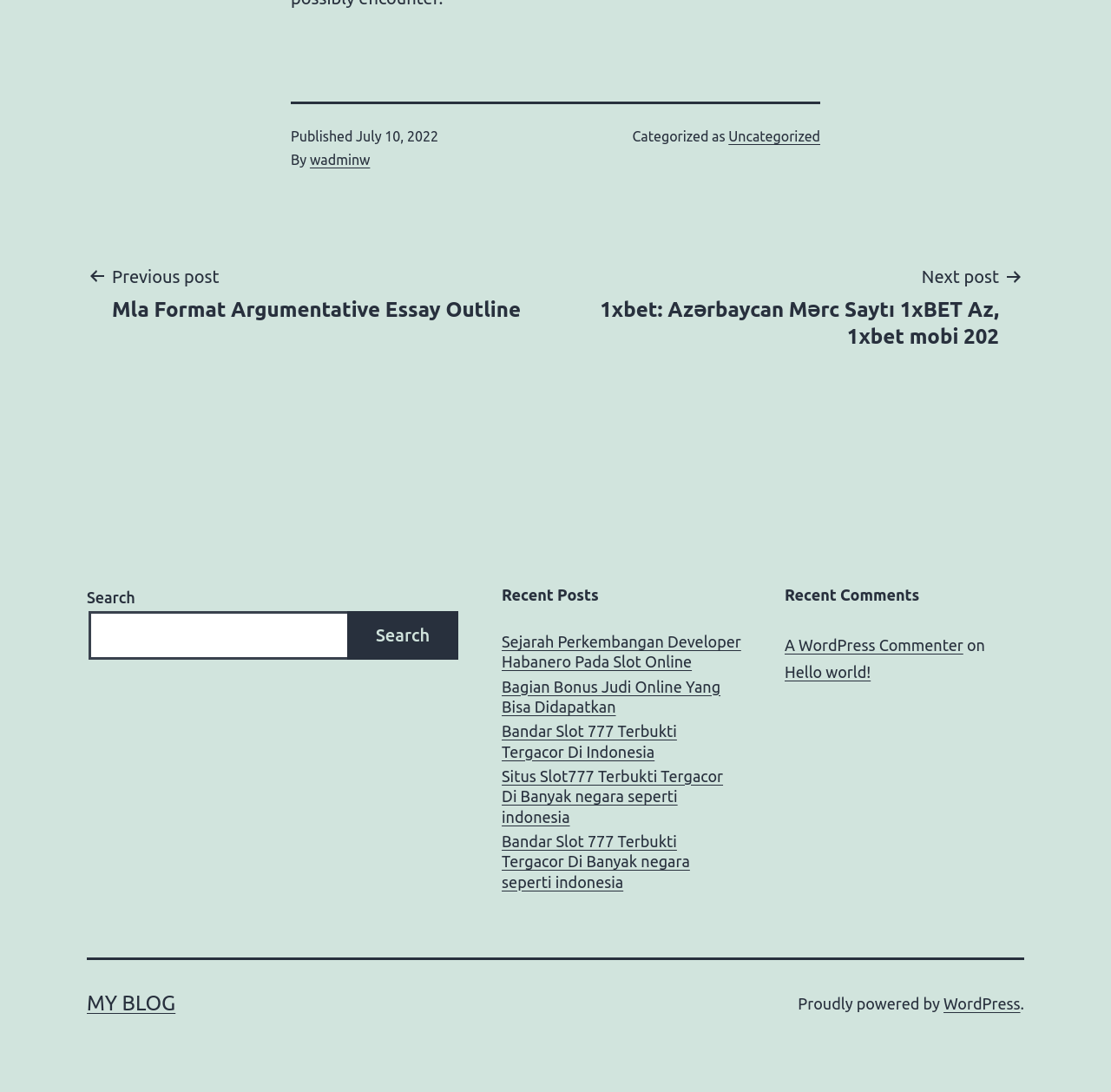Find the bounding box coordinates of the clickable area required to complete the following action: "Select AI Tools category".

None